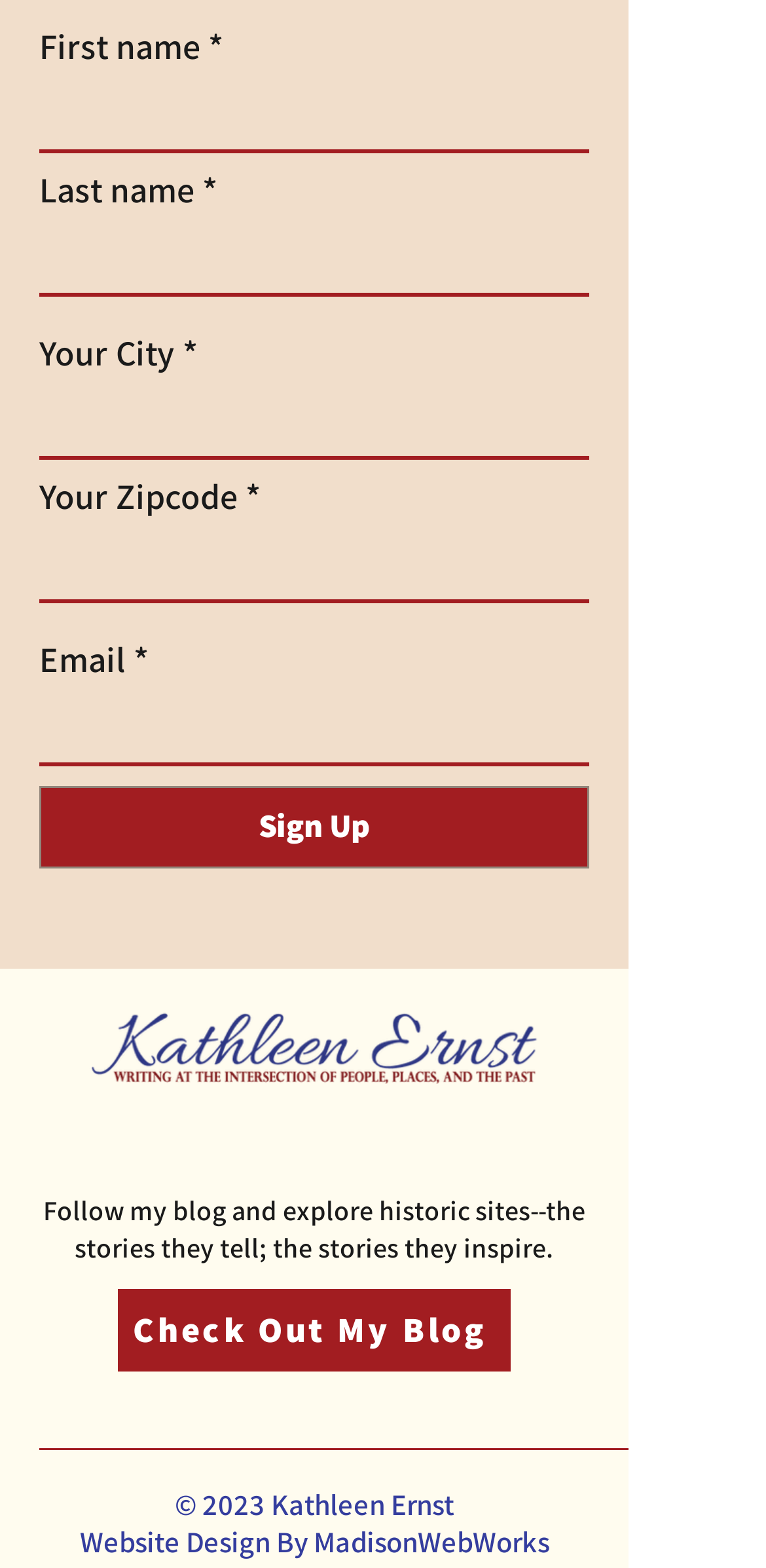Based on the element description Sign Up, identify the bounding box of the UI element in the given webpage screenshot. The coordinates should be in the format (top-left x, top-left y, bottom-right x, bottom-right y) and must be between 0 and 1.

[0.051, 0.501, 0.769, 0.554]